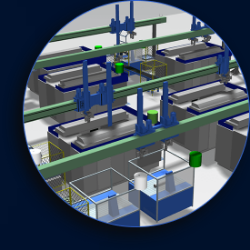What role does simulation play in industrial production?
Answer the question with a single word or phrase by looking at the picture.

Refining processes